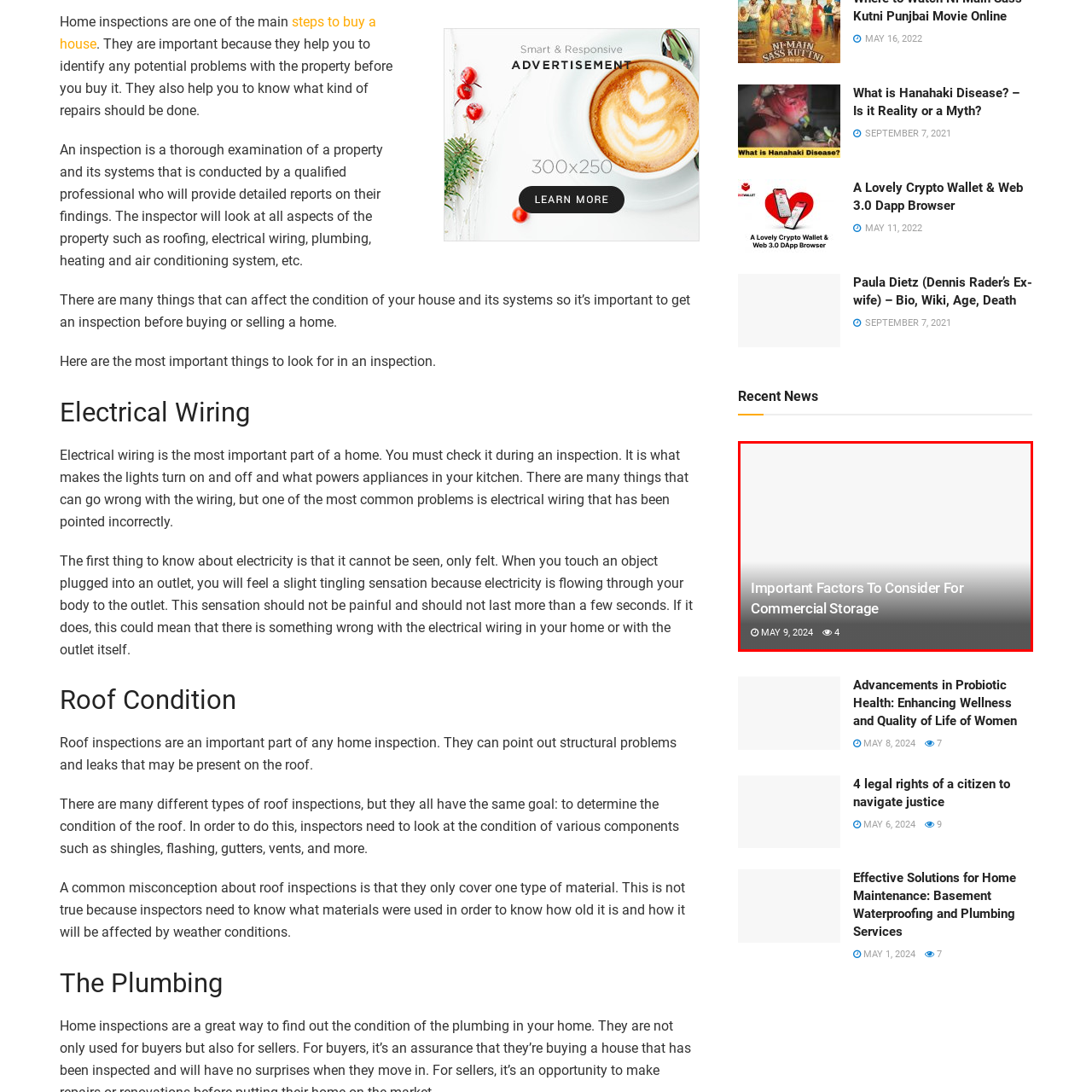What is the purpose of this image?
Take a look at the image highlighted by the red bounding box and provide a detailed answer to the question.

The image serves as a gateway to understanding the essential elements that one must evaluate when choosing commercial storage options. This is evident from the heading 'Important Factors To Consider For Commercial Storage' and the overall content of the image.